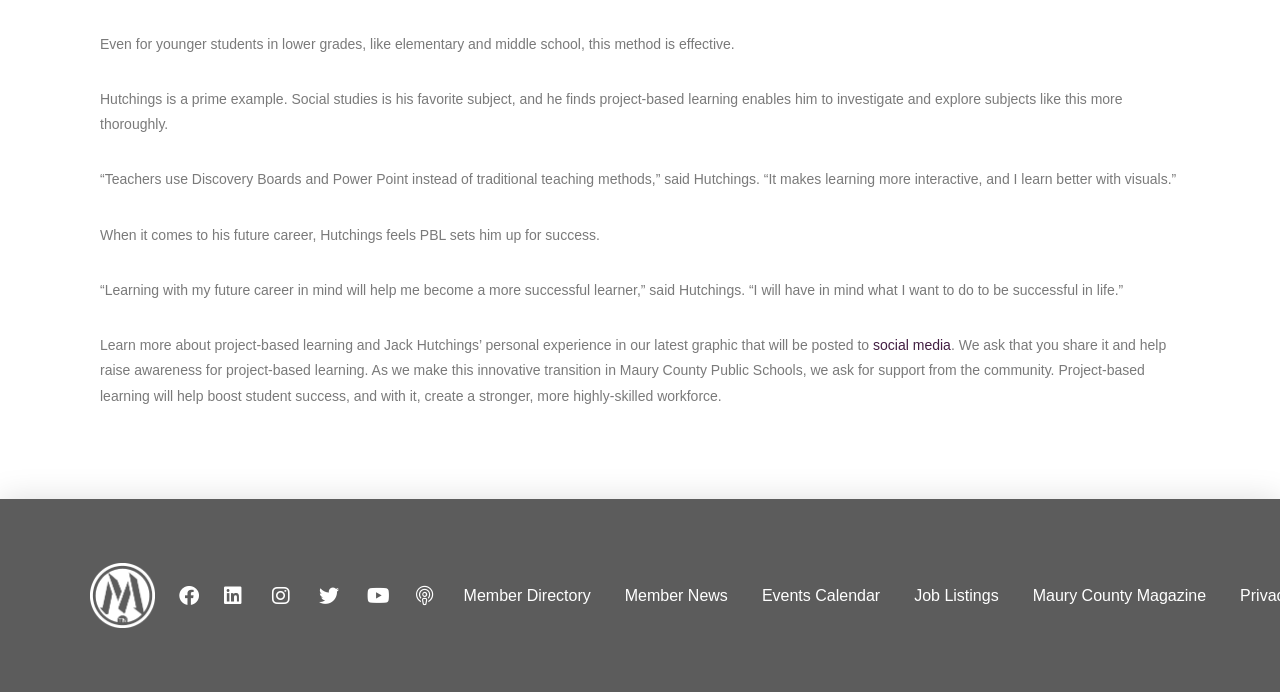What does Hutchings use instead of traditional teaching methods? Look at the image and give a one-word or short phrase answer.

Discovery Boards and Power Point